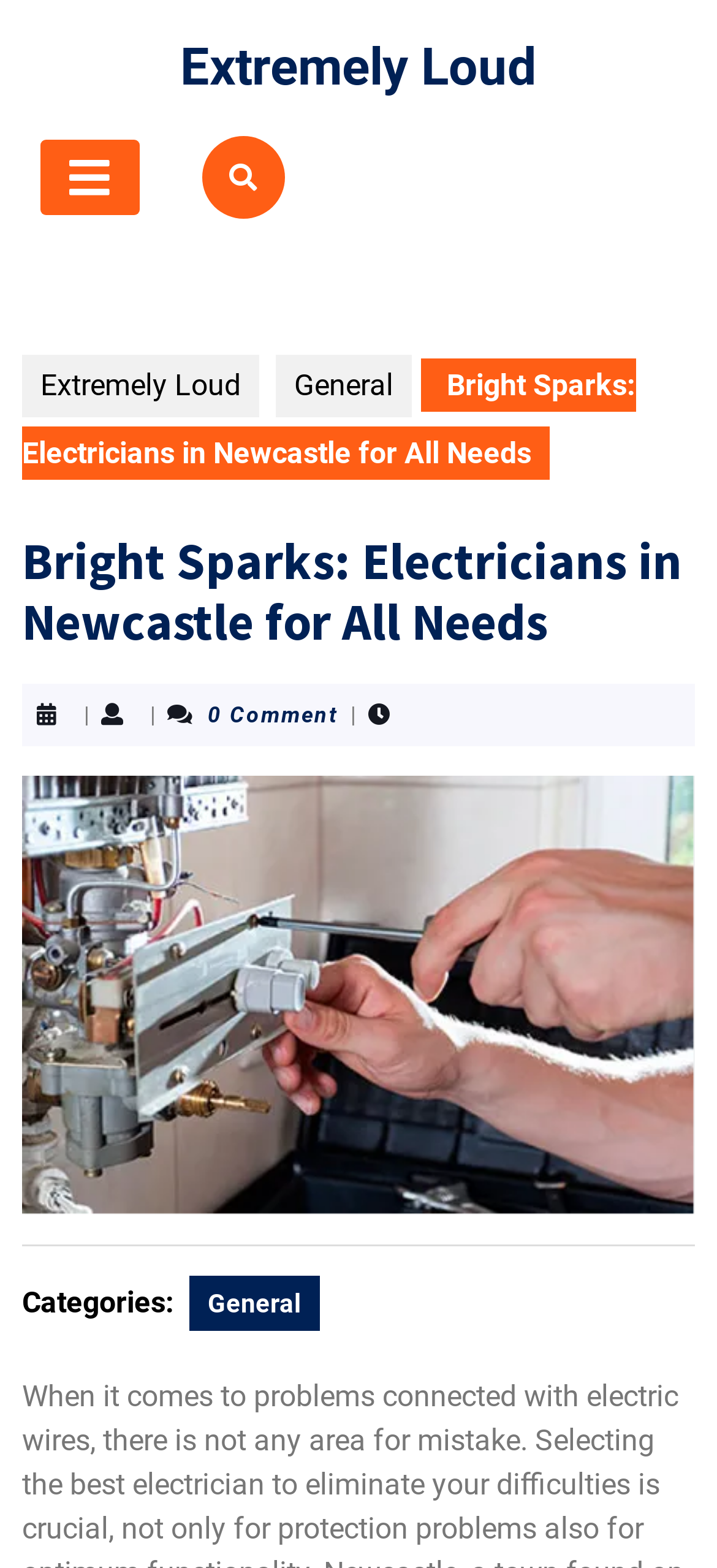Provide the bounding box coordinates, formatted as (top-left x, top-left y, bottom-right x, bottom-right y), with all values being floating point numbers between 0 and 1. Identify the bounding box of the UI element that matches the description: General

[0.385, 0.226, 0.574, 0.266]